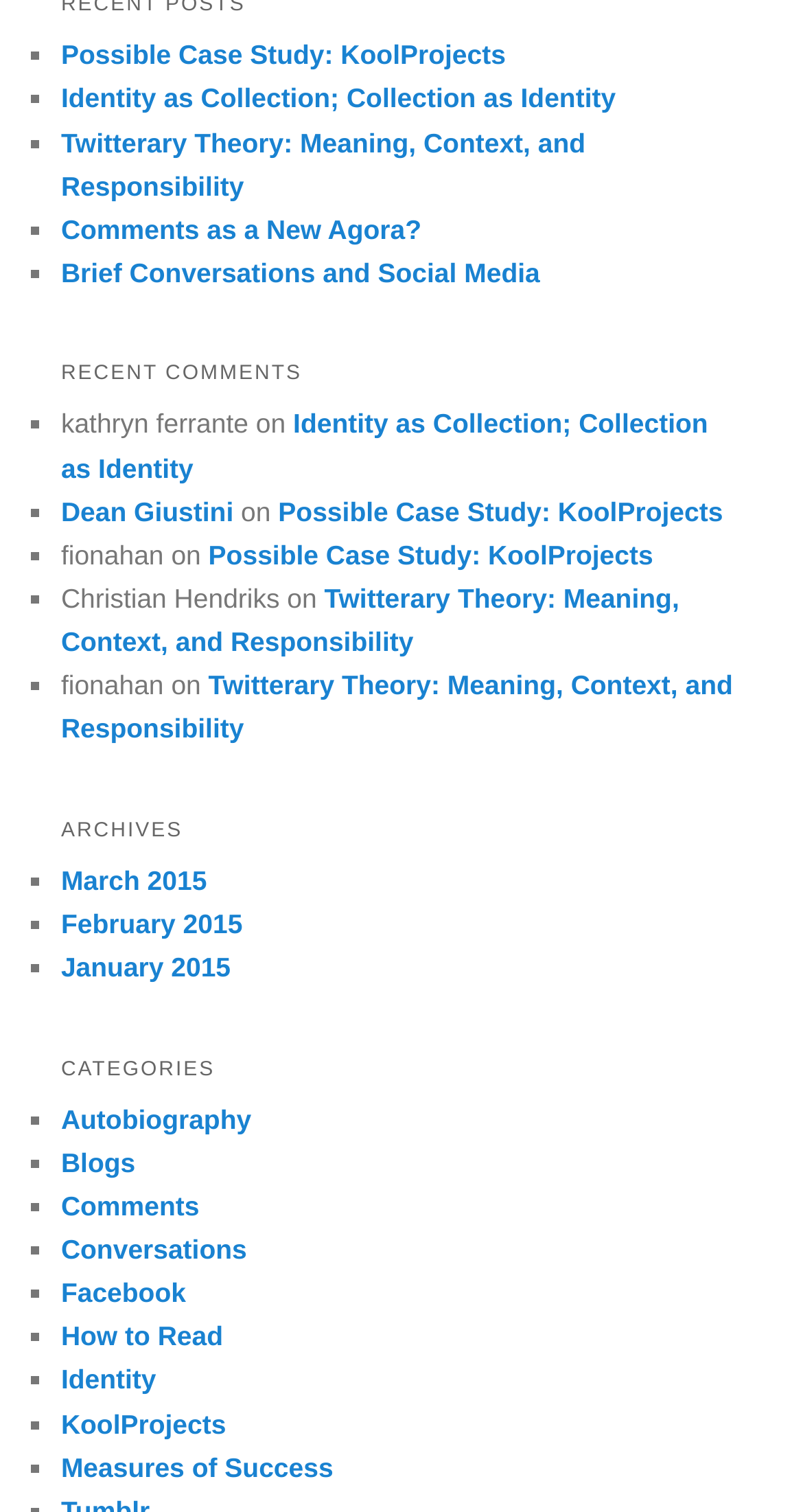What is the category of the post 'Identity as Collection; Collection as Identity'?
Refer to the image and provide a one-word or short phrase answer.

Autobiography